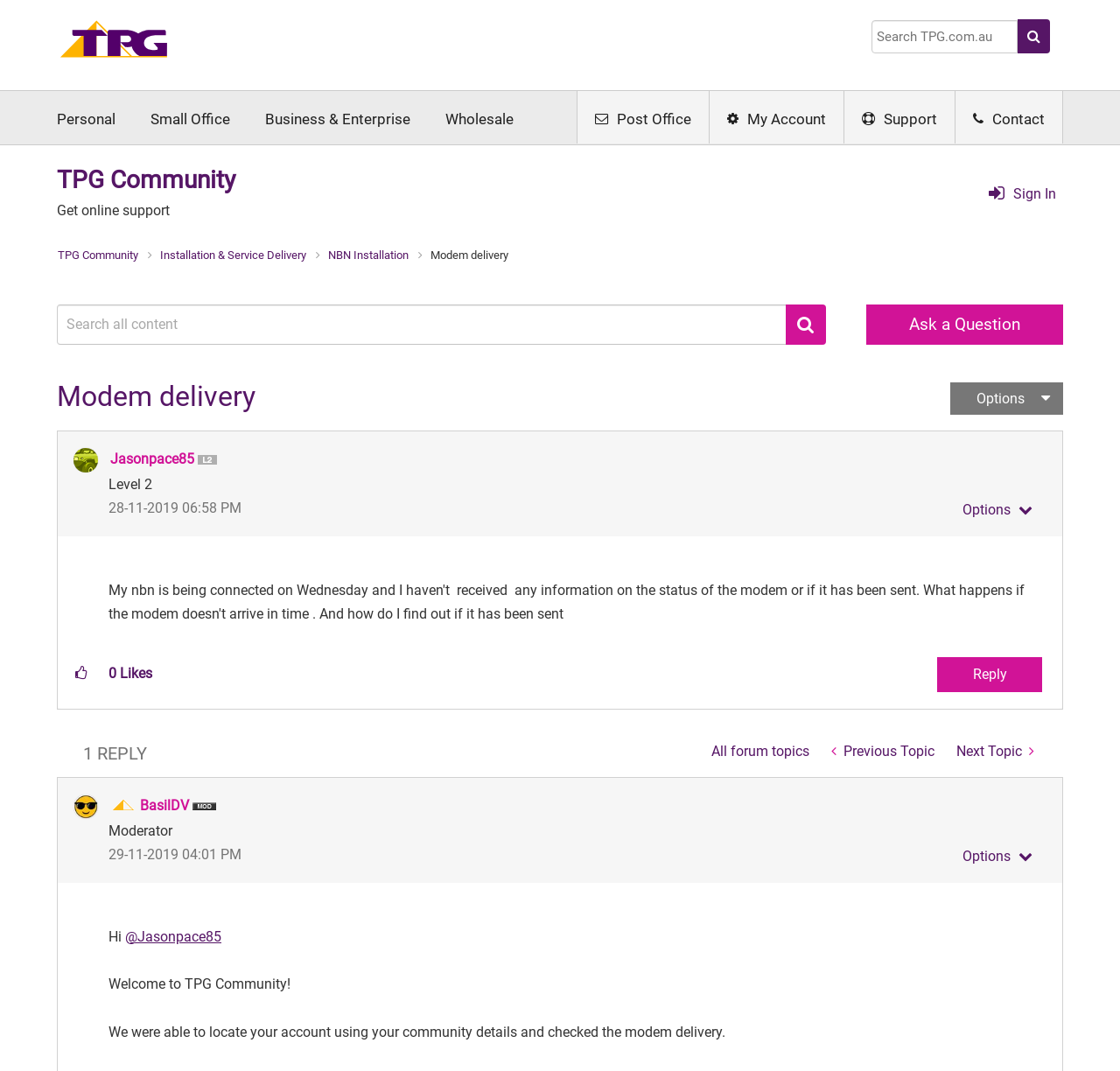Using the elements shown in the image, answer the question comprehensively: What is the role of BasilDV?

I found the answer by looking at the image element with the text 'Moderator' which is located near the middle of the webpage, indicating that BasilDV is a moderator.